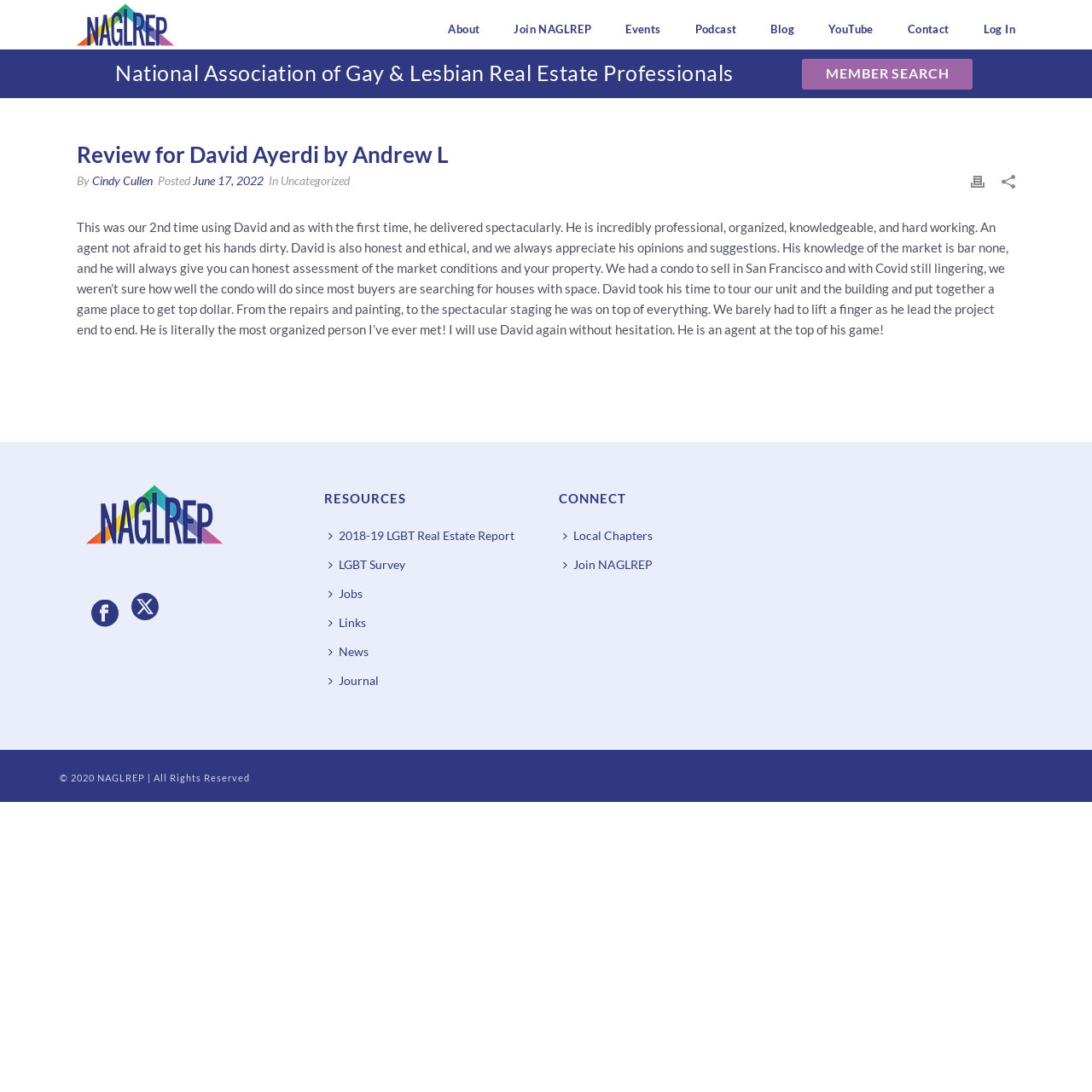Please locate the bounding box coordinates of the element that should be clicked to achieve the given instruction: "Check the 'MEMBER SEARCH' link".

[0.734, 0.054, 0.891, 0.082]